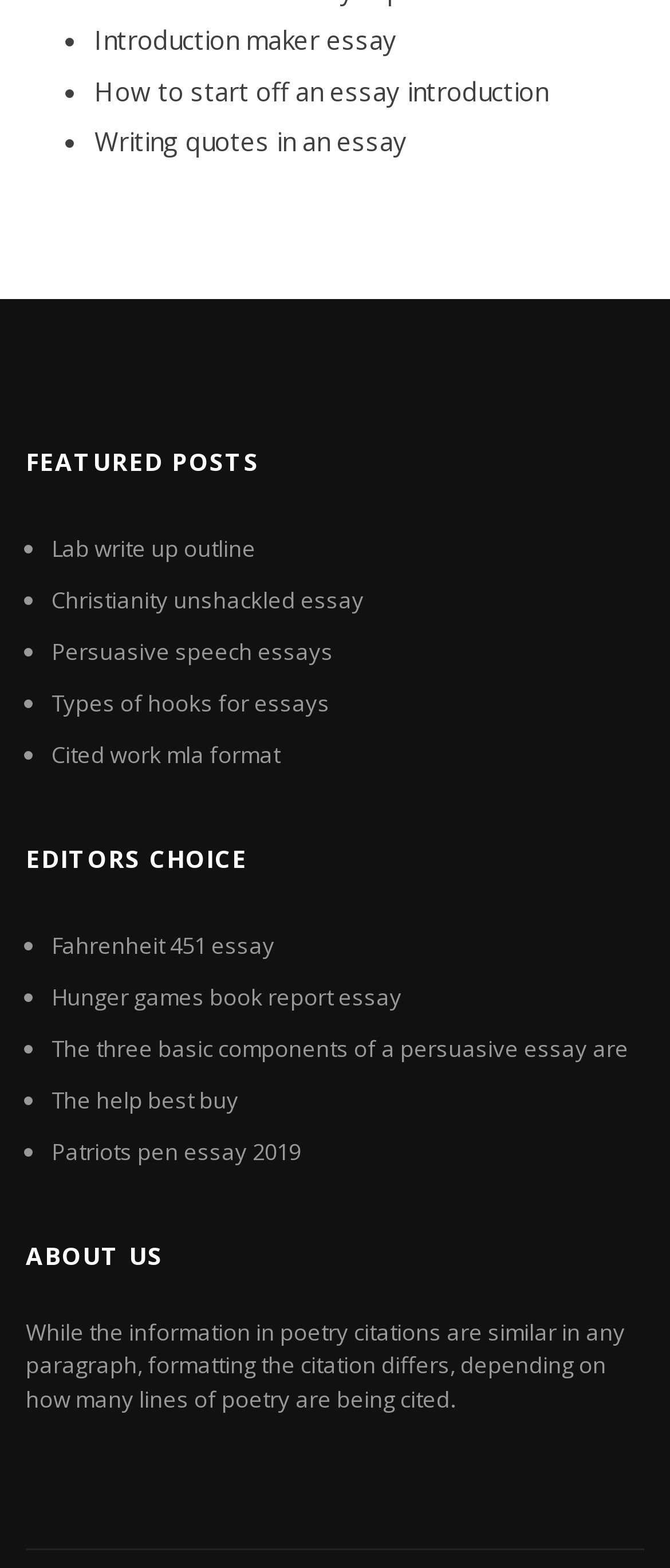Find the bounding box coordinates for the element that must be clicked to complete the instruction: "Share on facebook". The coordinates should be four float numbers between 0 and 1, indicated as [left, top, right, bottom].

None